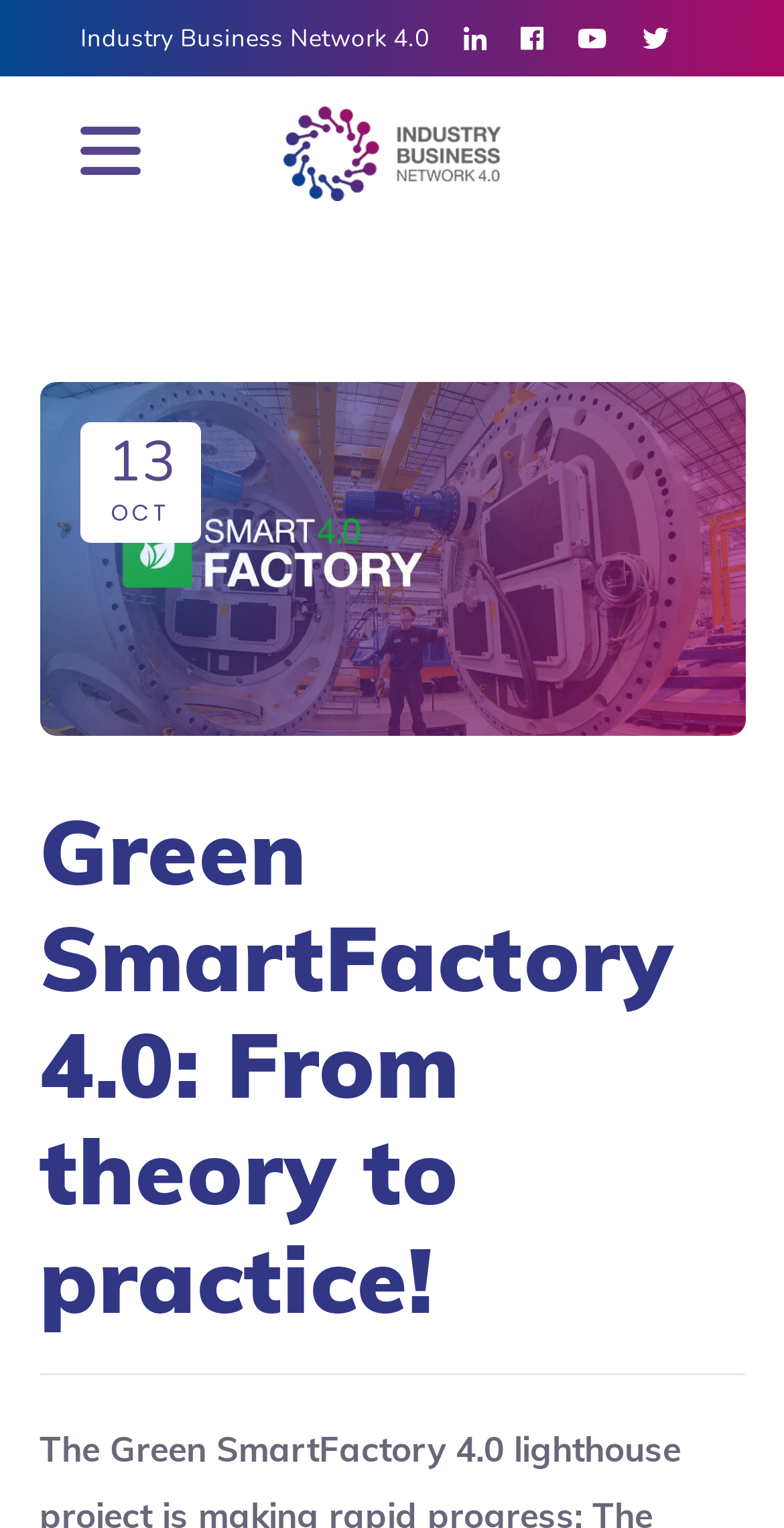How many social media links are available?
Provide a detailed and extensive answer to the question.

I counted the number of social media links at the top of the webpage, which are represented by icons, and found four links.